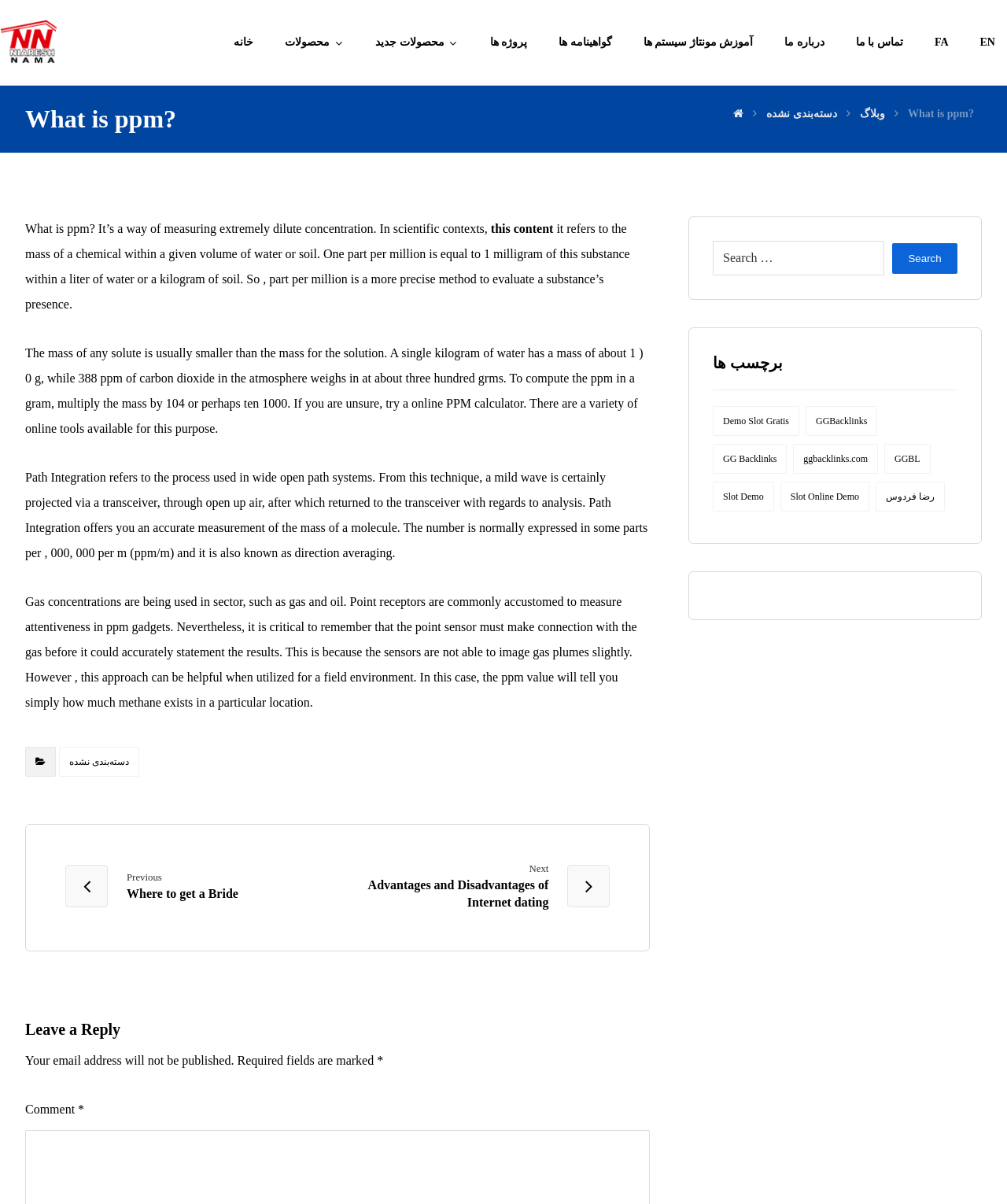Identify the bounding box coordinates of the clickable section necessary to follow the following instruction: "Click on the link to go to the homepage". The coordinates should be presented as four float numbers from 0 to 1, i.e., [left, top, right, bottom].

[0.221, 0.022, 0.264, 0.048]